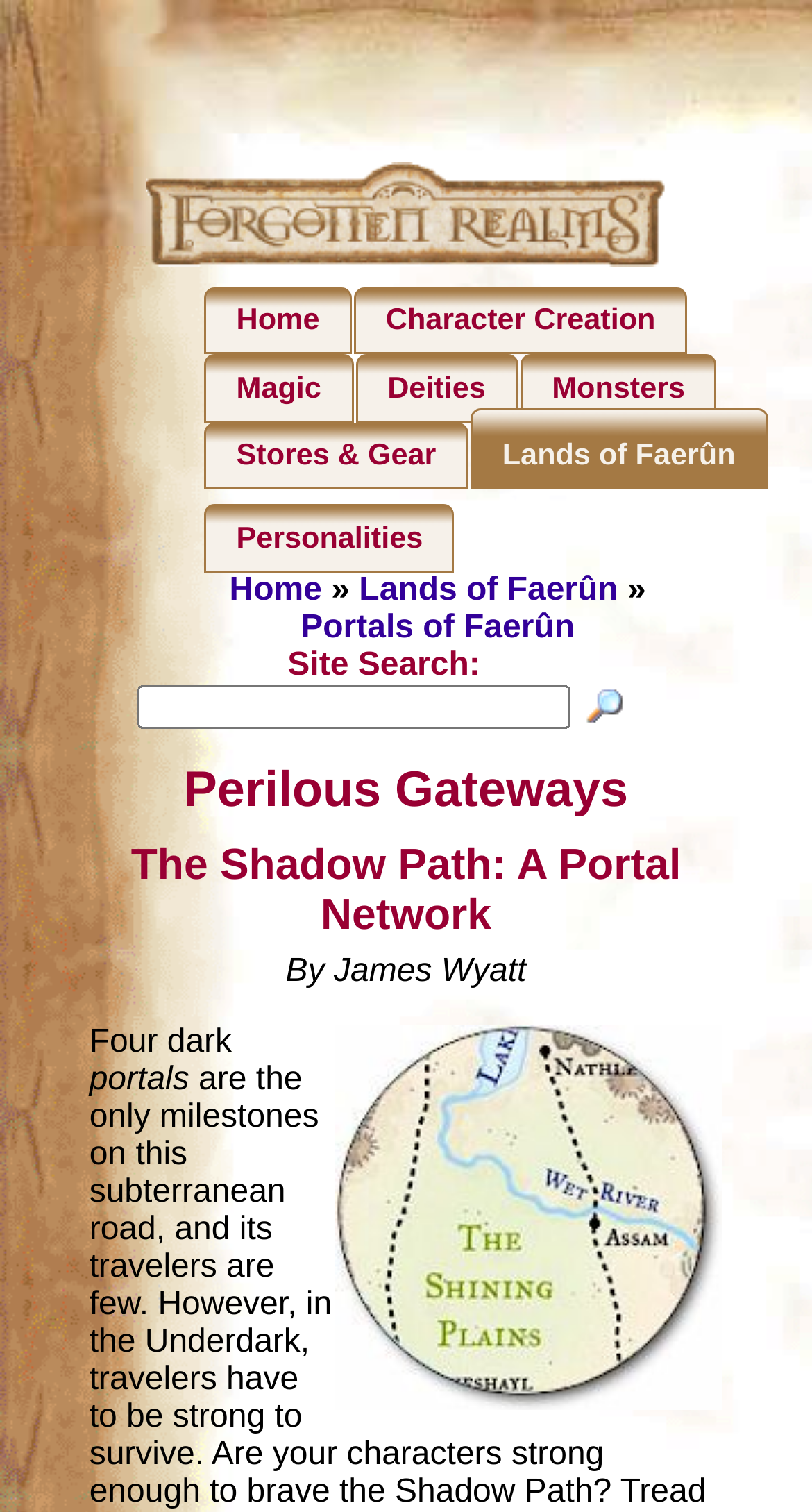Provide the bounding box coordinates in the format (top-left x, top-left y, bottom-right x, bottom-right y). All values are floating point numbers between 0 and 1. Determine the bounding box coordinate of the UI element described as: aria-label="Search..." name="q" placeholder="Search..."

None